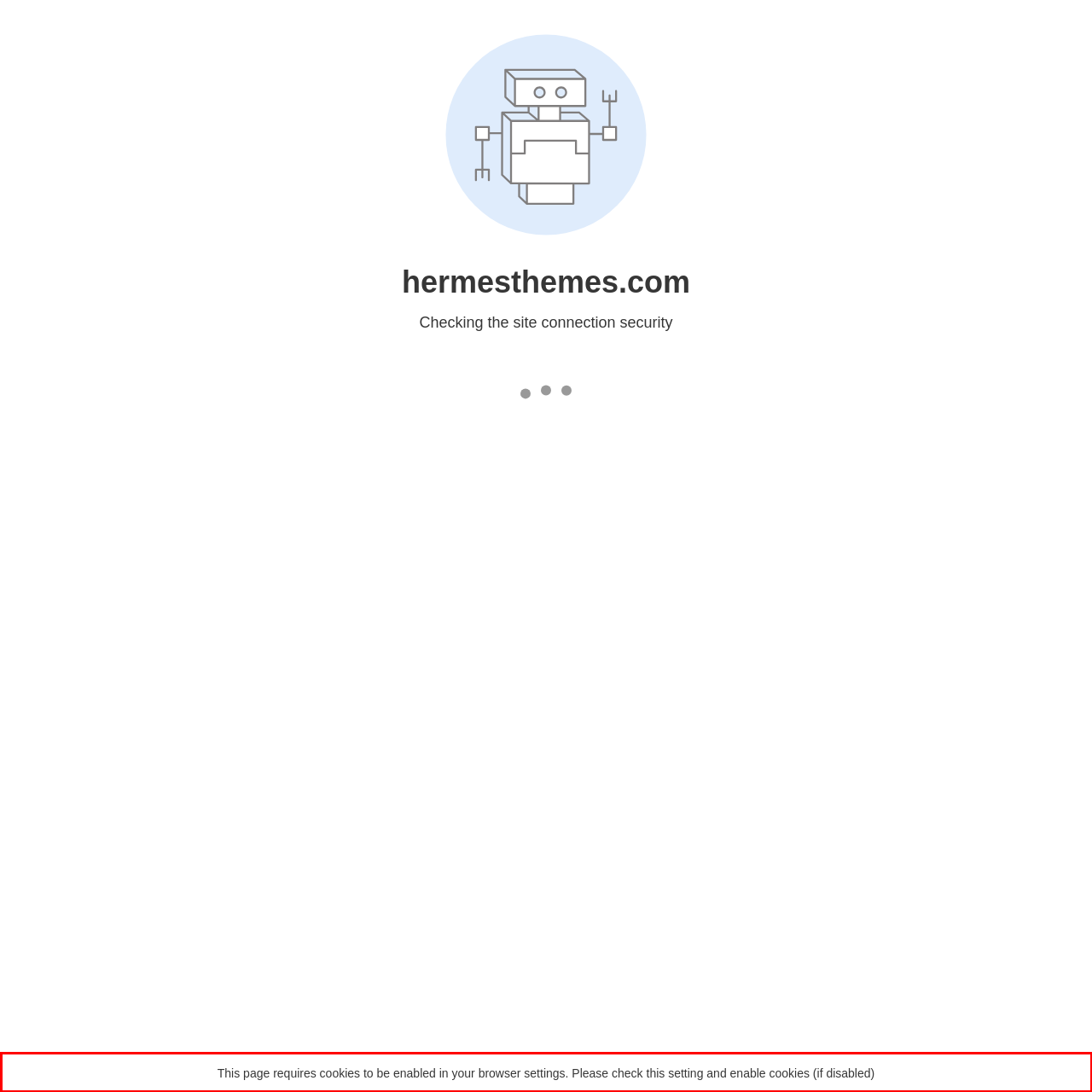You are provided with a screenshot of a webpage featuring a red rectangle bounding box. Extract the text content within this red bounding box using OCR.

This page requires cookies to be enabled in your browser settings. Please check this setting and enable cookies (if disabled)